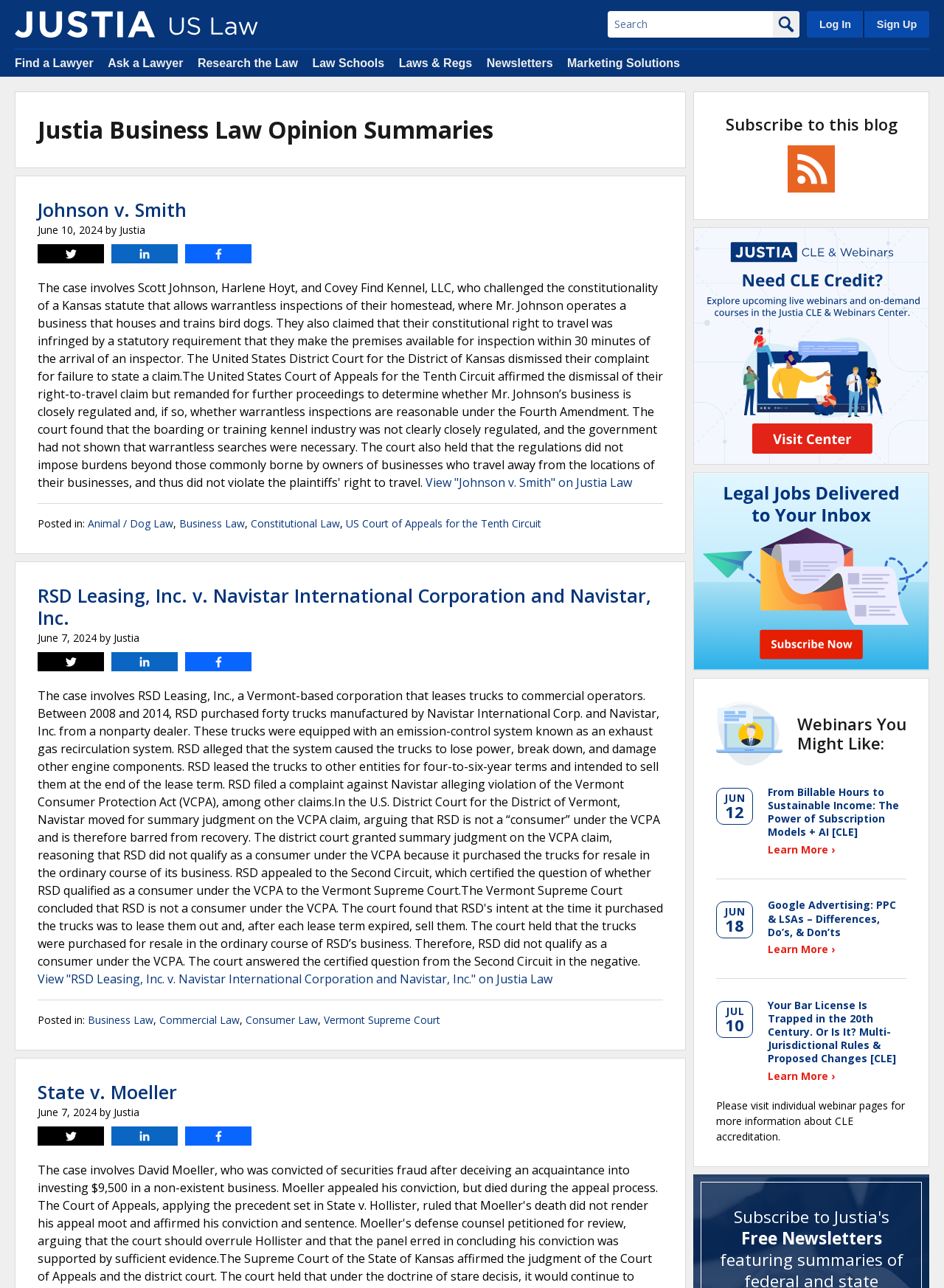Locate the bounding box coordinates of the clickable element to fulfill the following instruction: "View 'Johnson v. Smith' on Justia Law". Provide the coordinates as four float numbers between 0 and 1 in the format [left, top, right, bottom].

[0.451, 0.368, 0.67, 0.381]